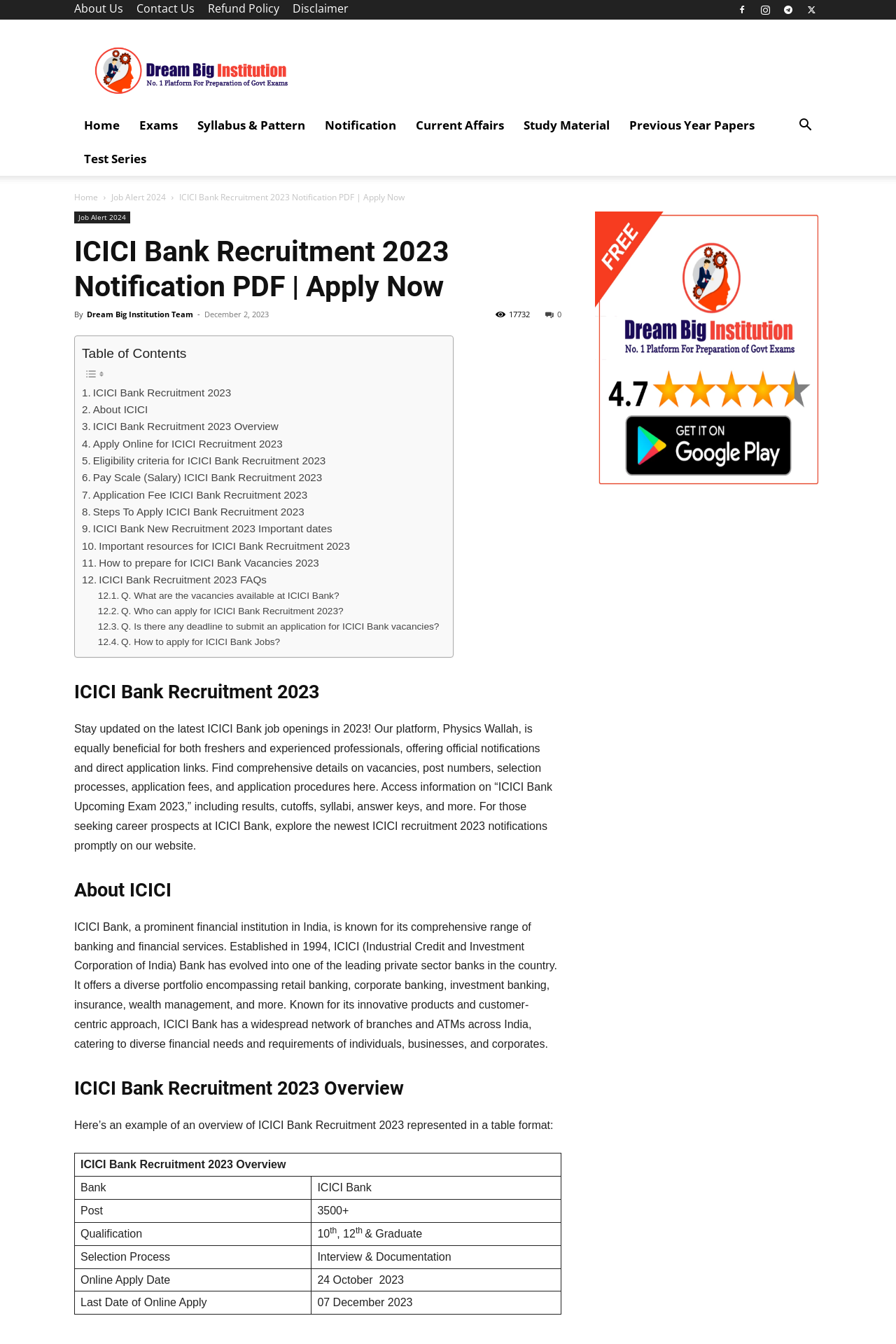Refer to the screenshot and give an in-depth answer to this question: What is the selection process for ICICI Bank Recruitment 2023?

According to the webpage, the selection process for ICICI Bank Recruitment 2023 involves an interview and documentation, which is mentioned in the table format under the 'ICICI Bank Recruitment 2023 Overview' section.